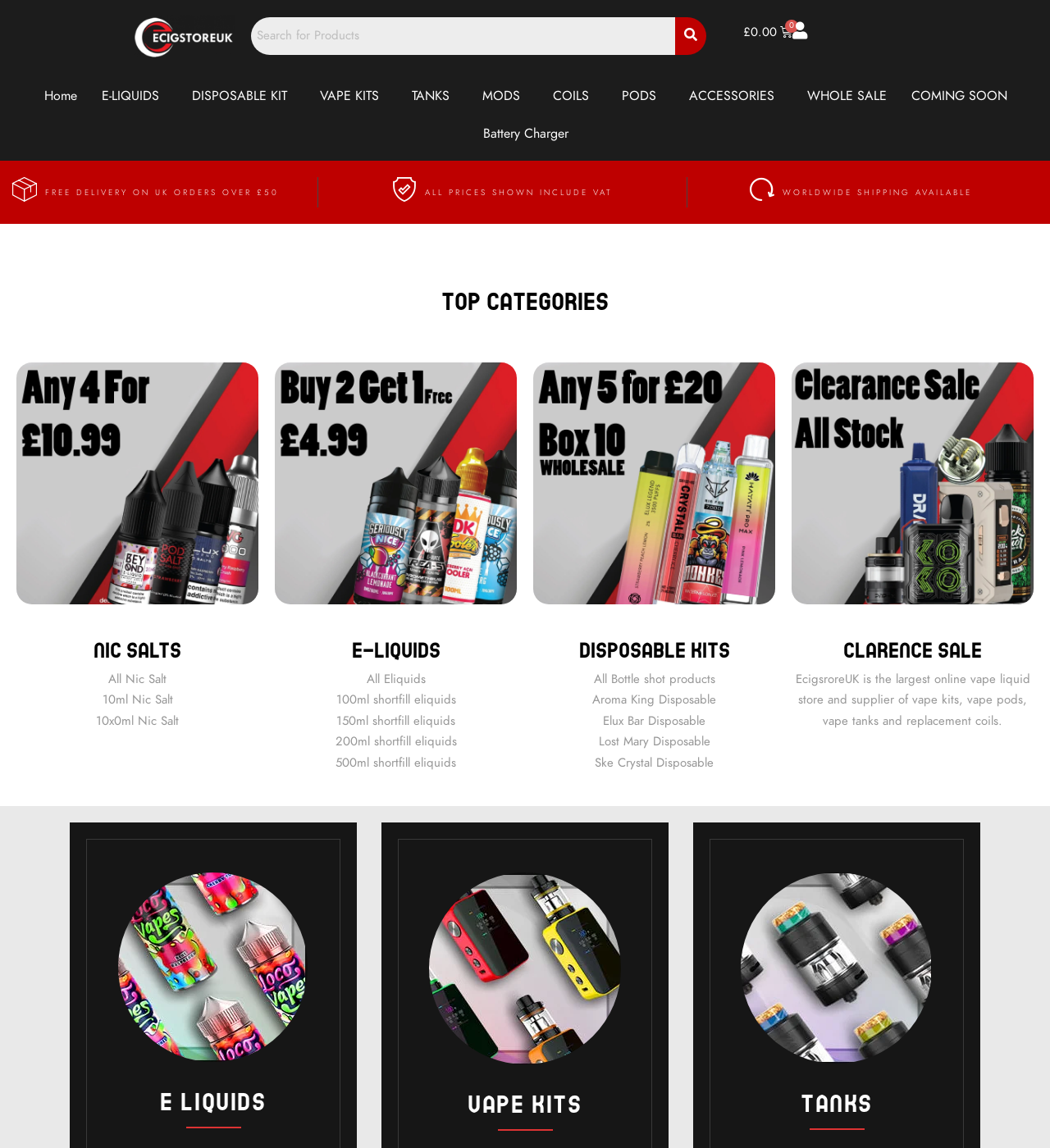Using the webpage screenshot, find the UI element described by name="s" placeholder="Search for Products" title="Search". Provide the bounding box coordinates in the format (top-left x, top-left y, bottom-right x, bottom-right y), ensuring all values are floating point numbers between 0 and 1.

[0.239, 0.015, 0.643, 0.048]